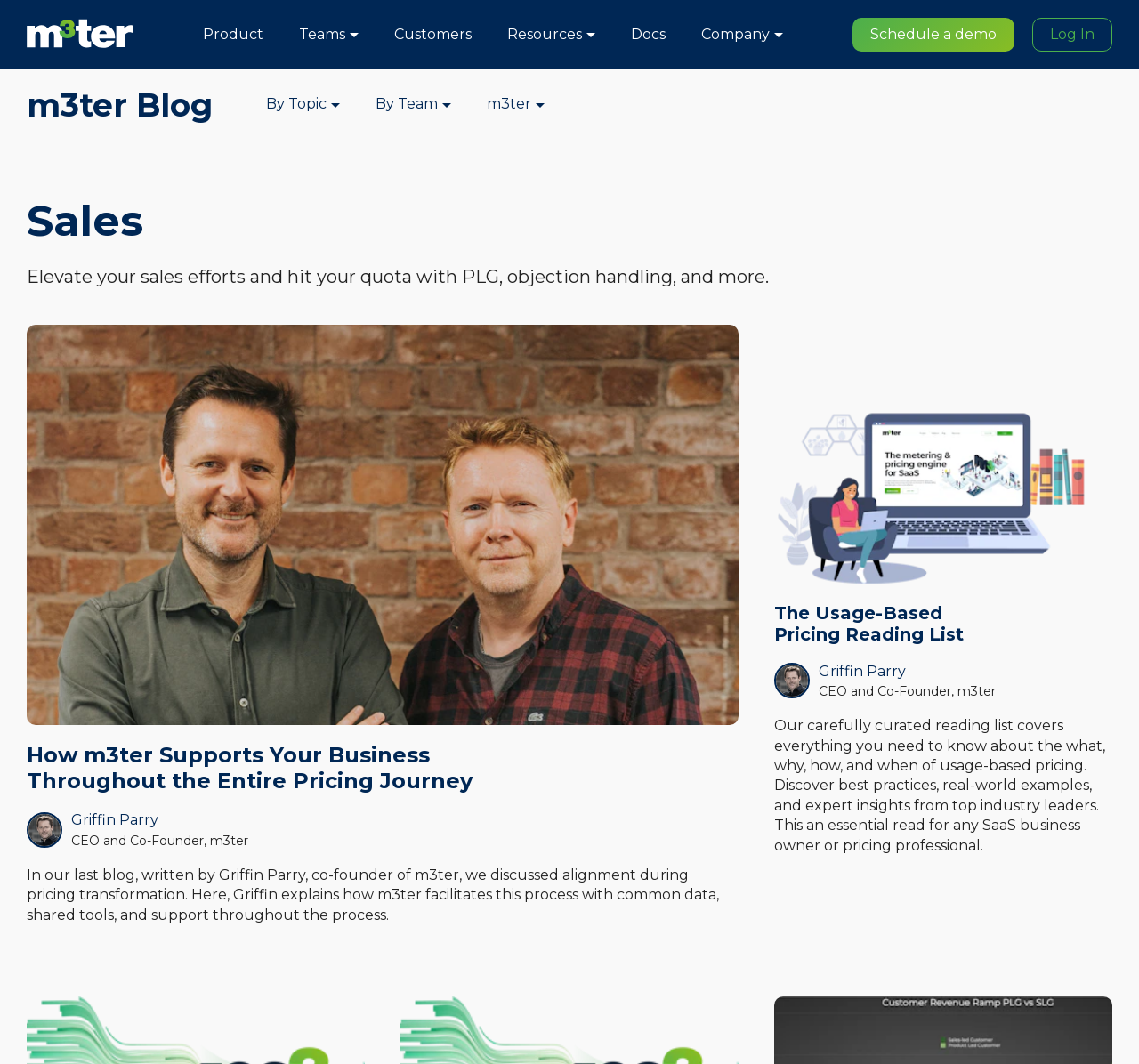What is the role of Griffin Parry?
Look at the image and answer the question using a single word or phrase.

CEO and Co-Founder